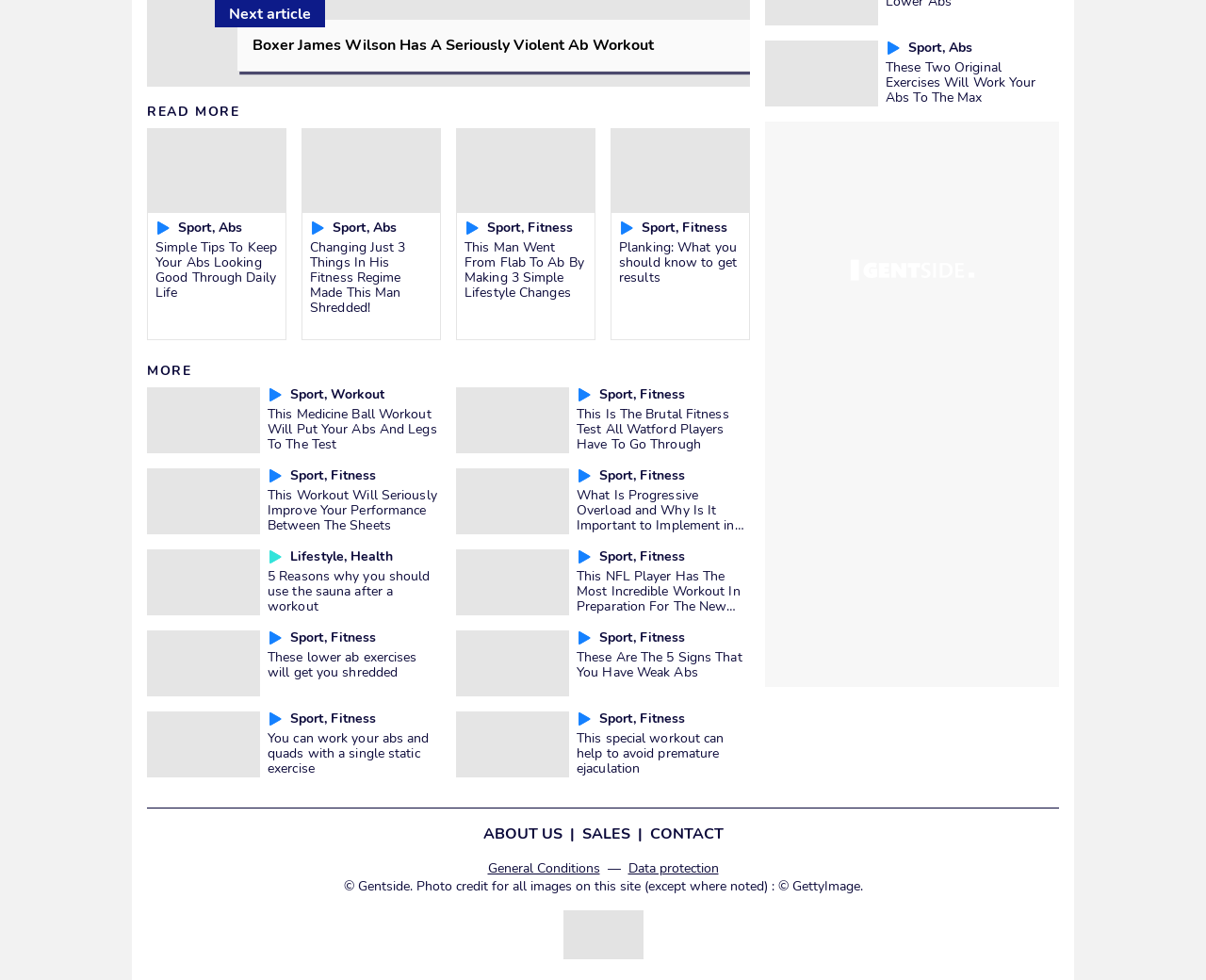Please answer the following question using a single word or phrase: 
What is the copyright information at the bottom of the webpage?

Gentside